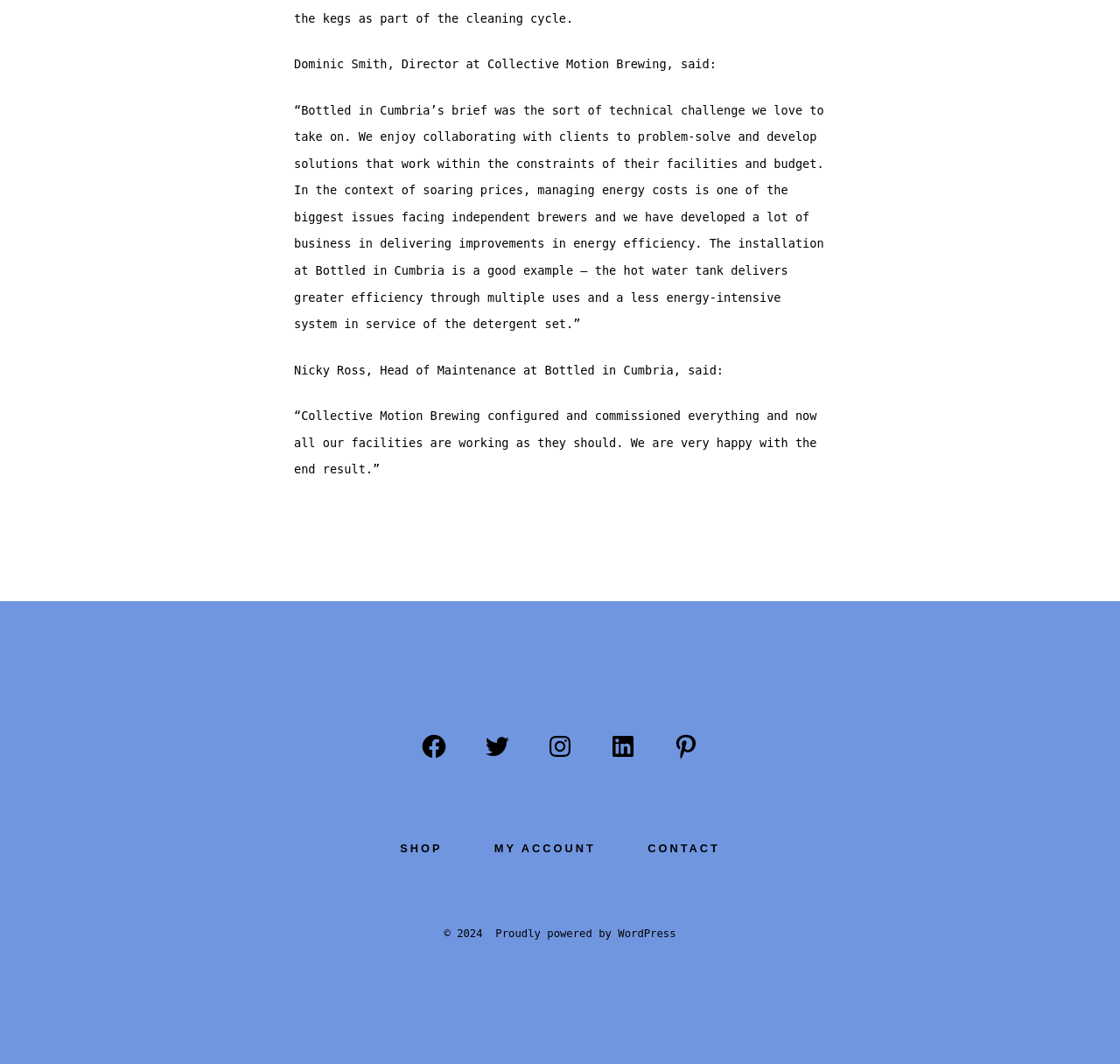Answer the question briefly using a single word or phrase: 
Who is the Director at Collective Motion Brewing?

Dominic Smith